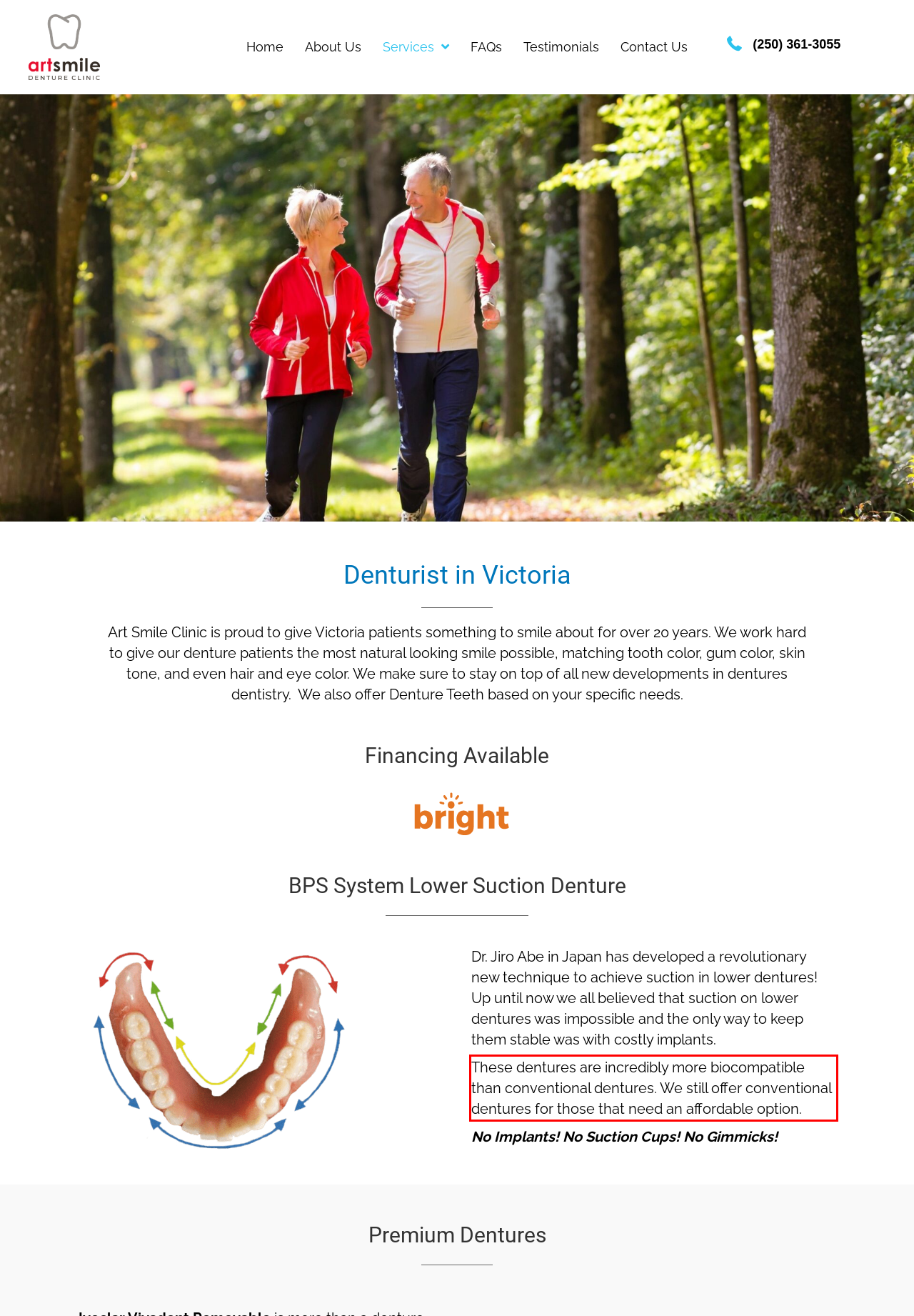Identify the red bounding box in the webpage screenshot and perform OCR to generate the text content enclosed.

These dentures are incredibly more biocompatible than conventional dentures. We still offer conventional dentures for those that need an affordable option.